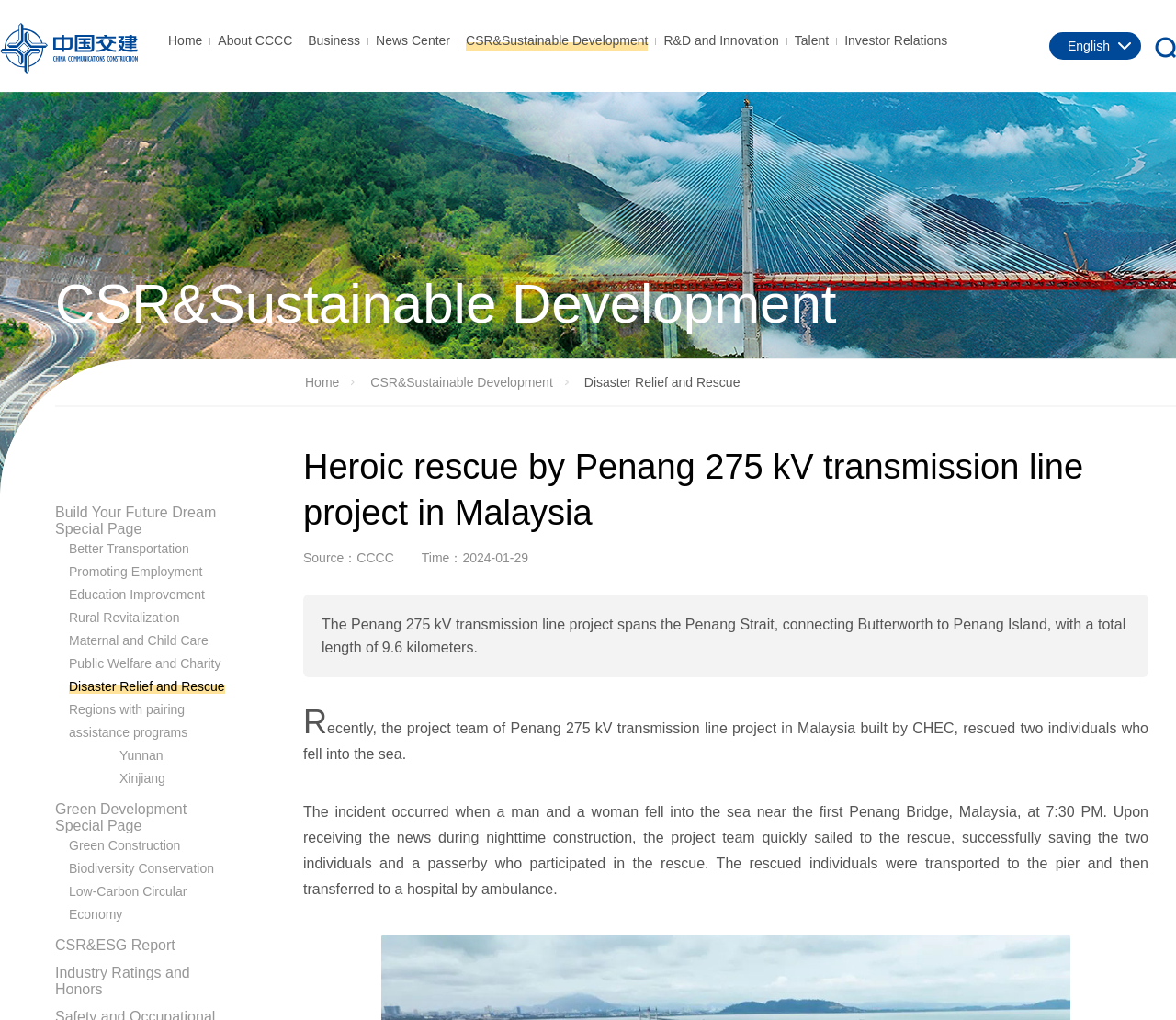Provide a brief response using a word or short phrase to this question:
What is the language of the webpage?

English